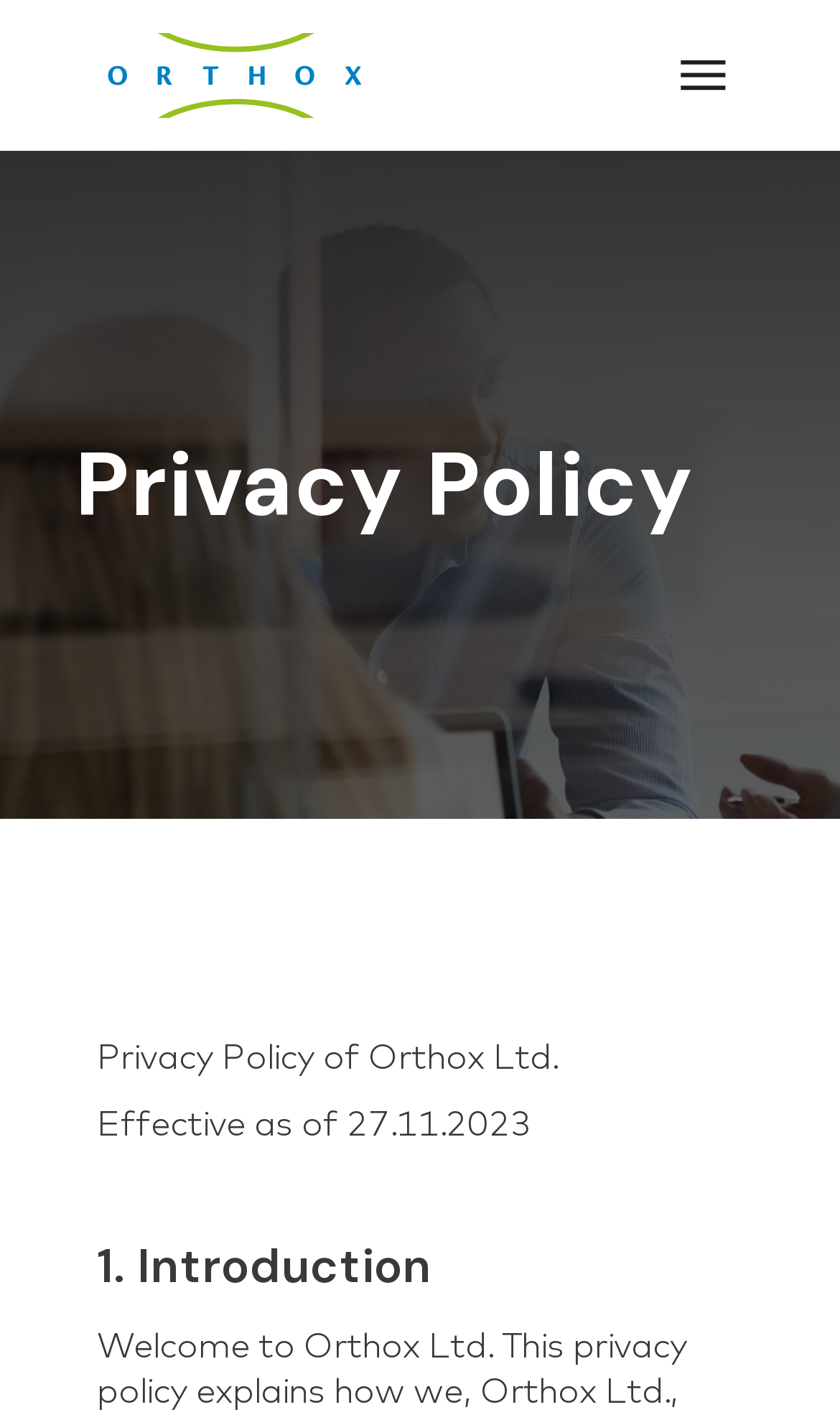What is the date mentioned in the privacy policy? Analyze the screenshot and reply with just one word or a short phrase.

27.11.2023